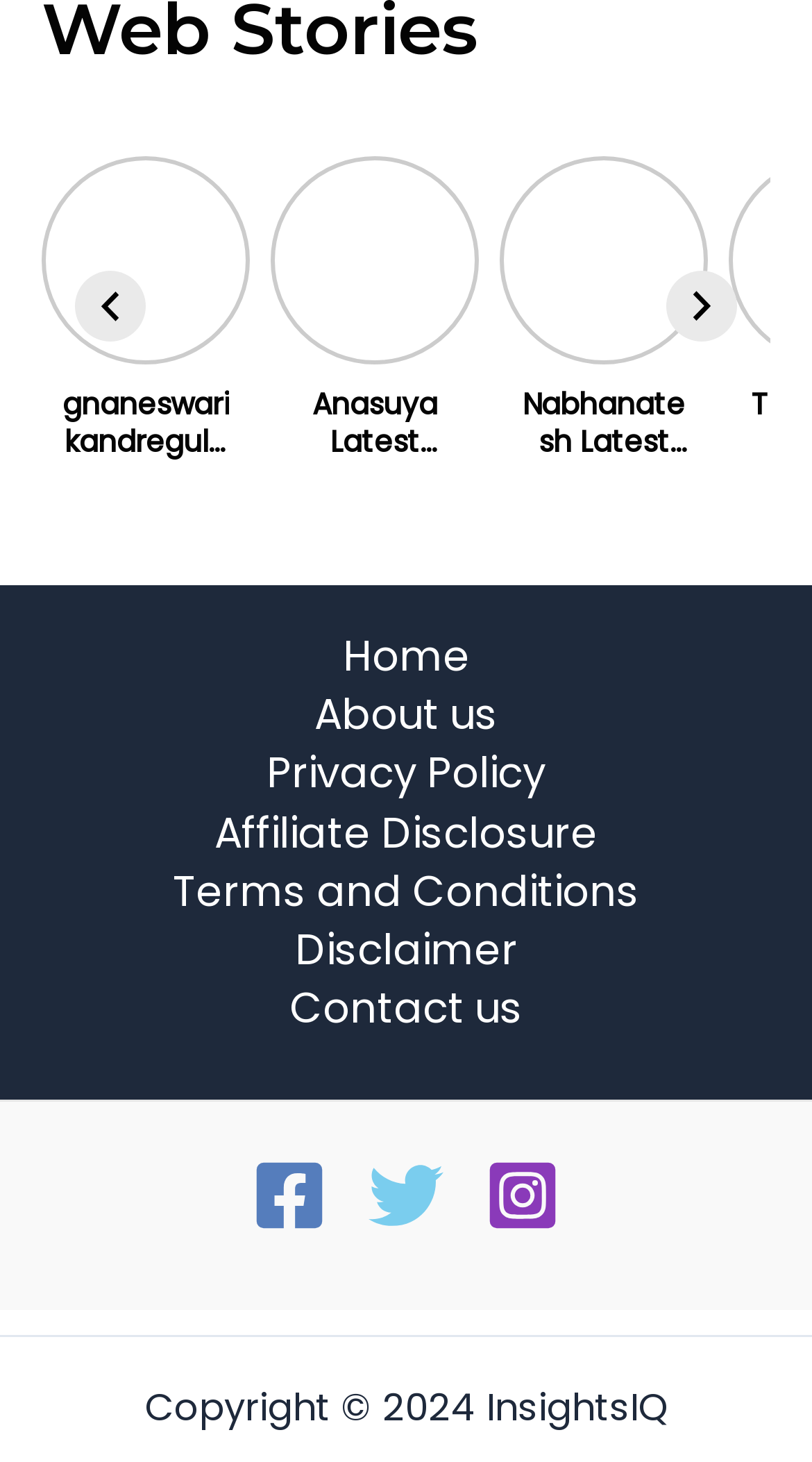Determine the bounding box coordinates of the target area to click to execute the following instruction: "view Nabhanatesh Latest Photos."

[0.615, 0.106, 0.872, 0.249]